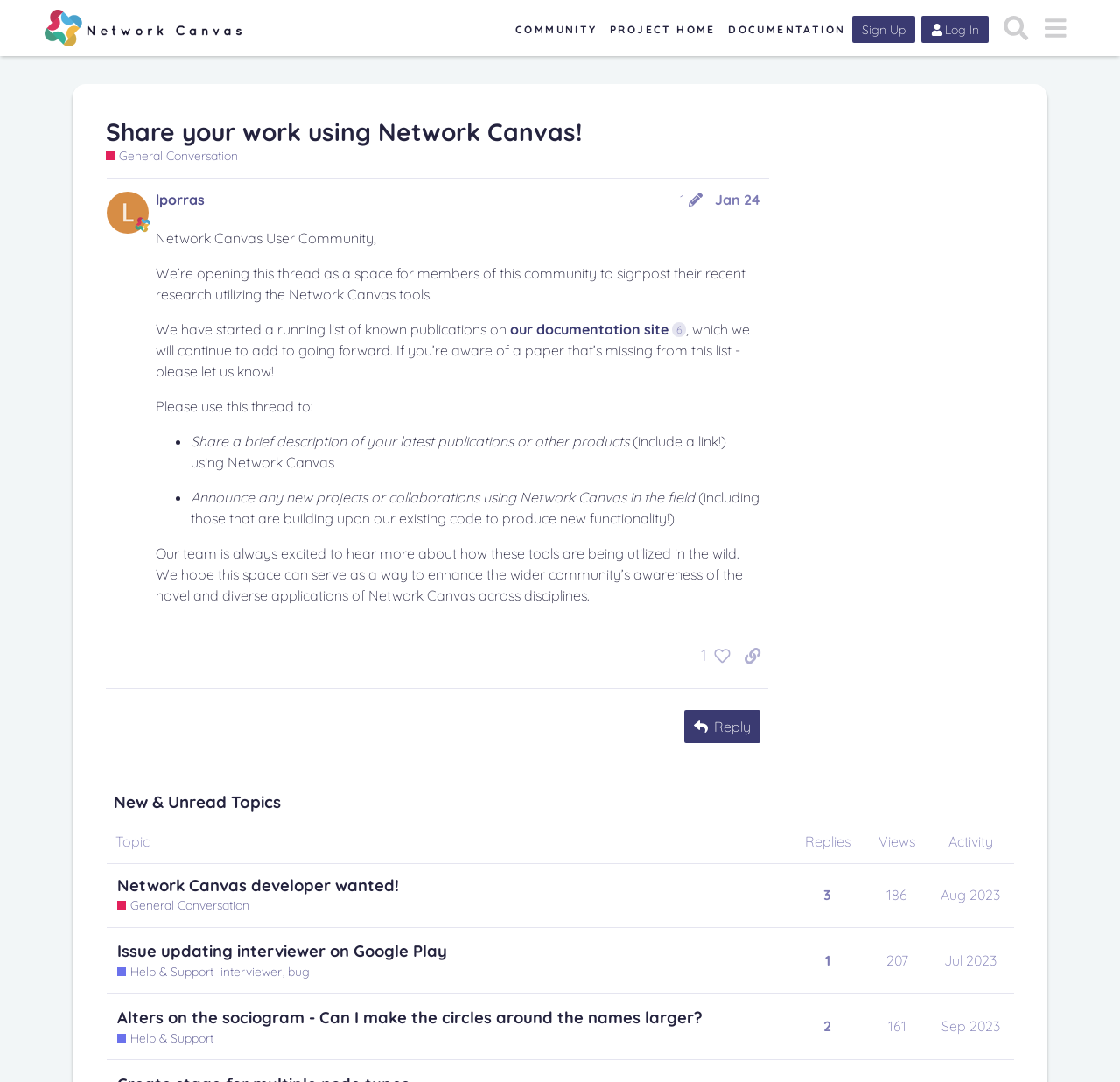Based on the element description alt="Sabic", identify the bounding box of the UI element in the given webpage screenshot. The coordinates should be in the format (top-left x, top-left y, bottom-right x, bottom-right y) and must be between 0 and 1.

None